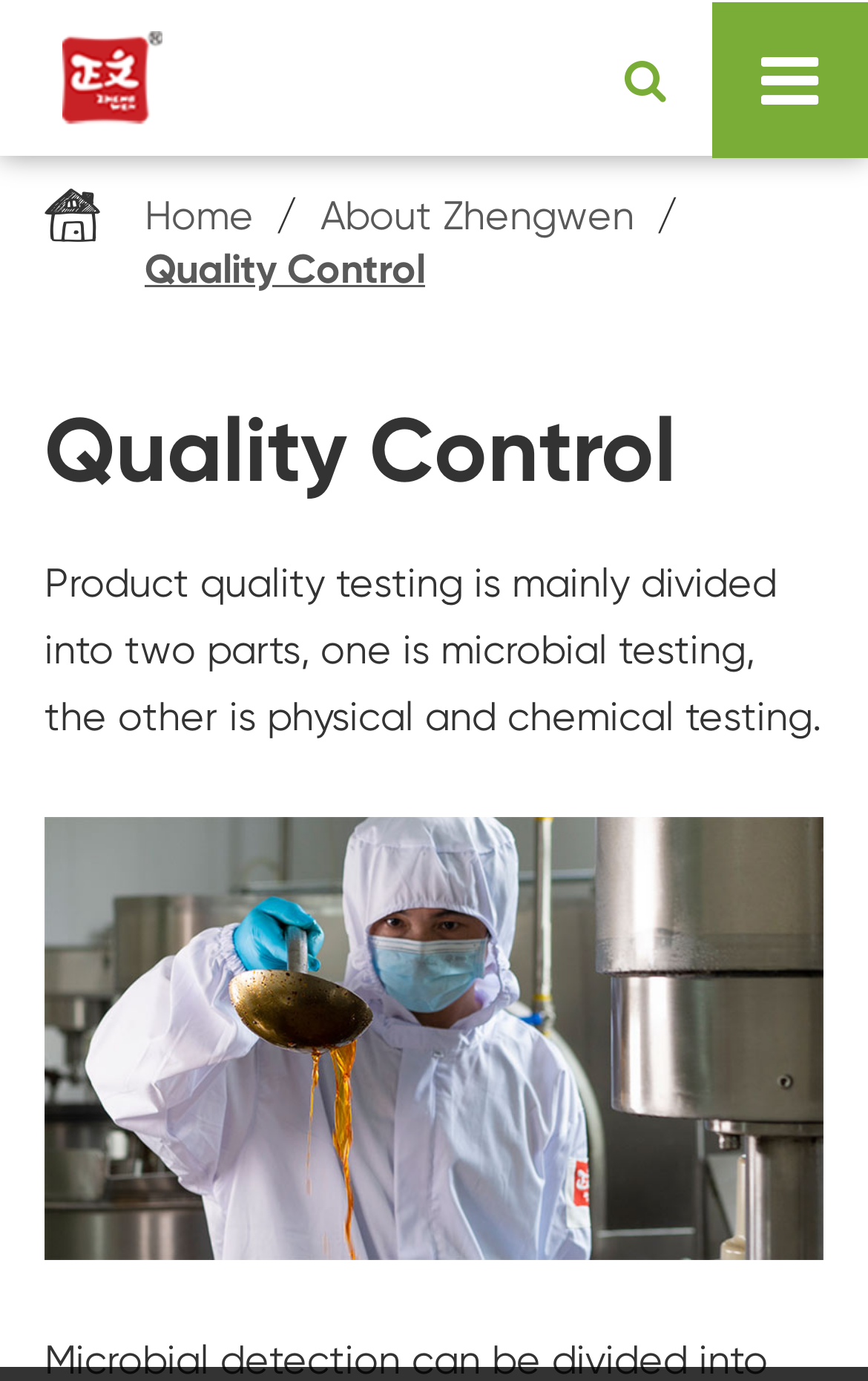Answer this question in one word or a short phrase: Is there an image on this webpage?

Yes